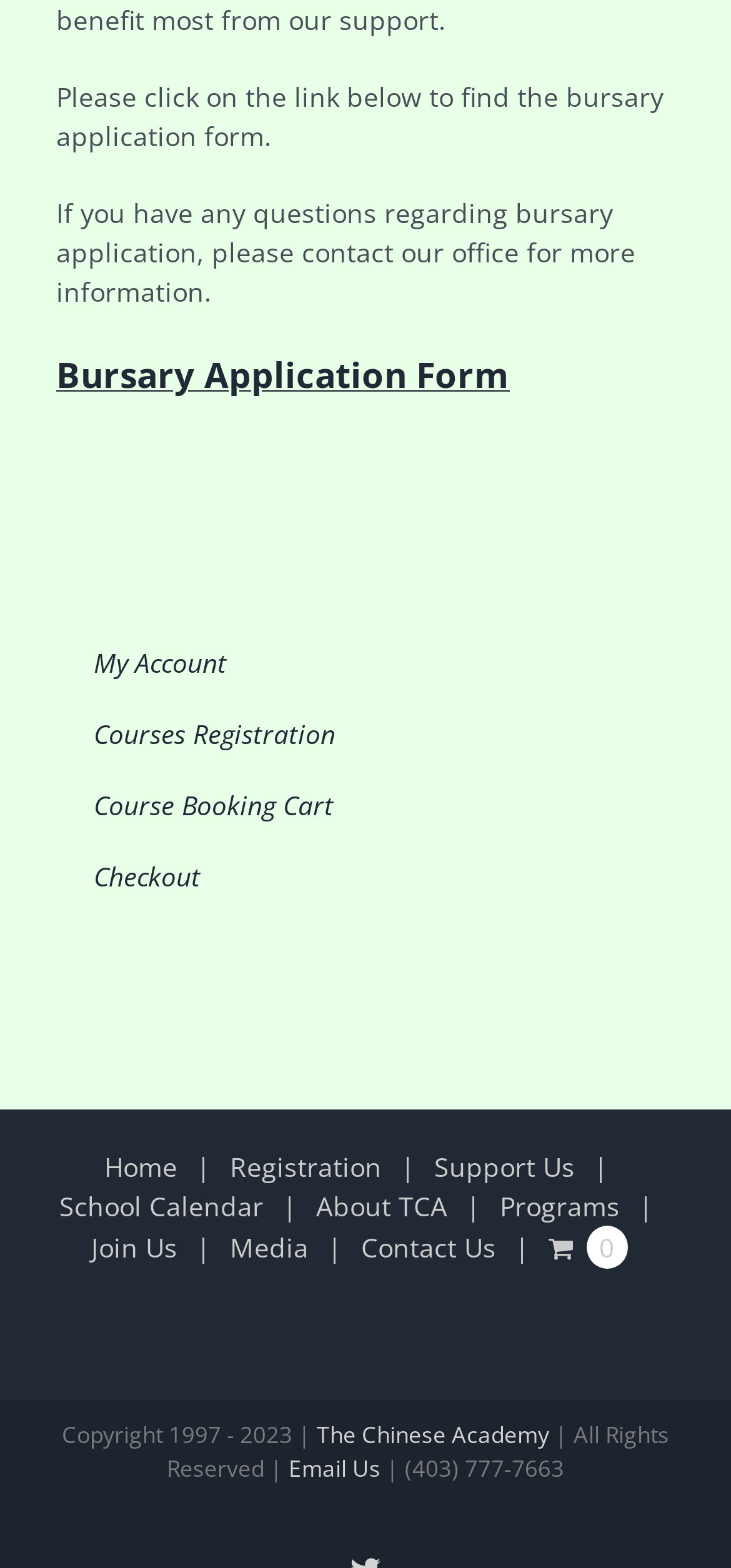What is the contact phone number?
Refer to the image and respond with a one-word or short-phrase answer.

(403) 777-7663